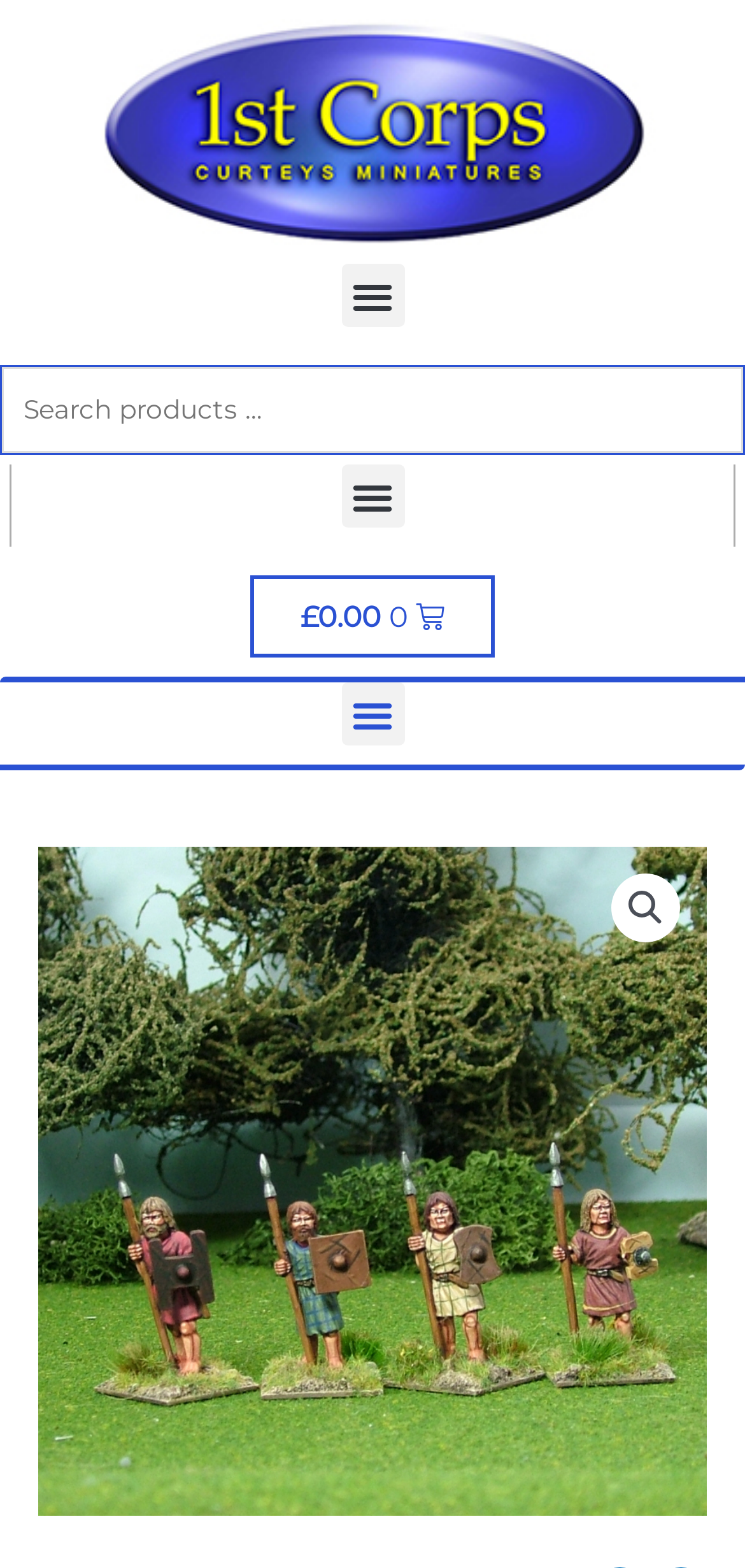Using the element description provided, determine the bounding box coordinates in the format (top-left x, top-left y, bottom-right x, bottom-right y). Ensure that all values are floating point numbers between 0 and 1. Element description: name="s" placeholder="Search products …"

[0.003, 0.234, 0.997, 0.289]